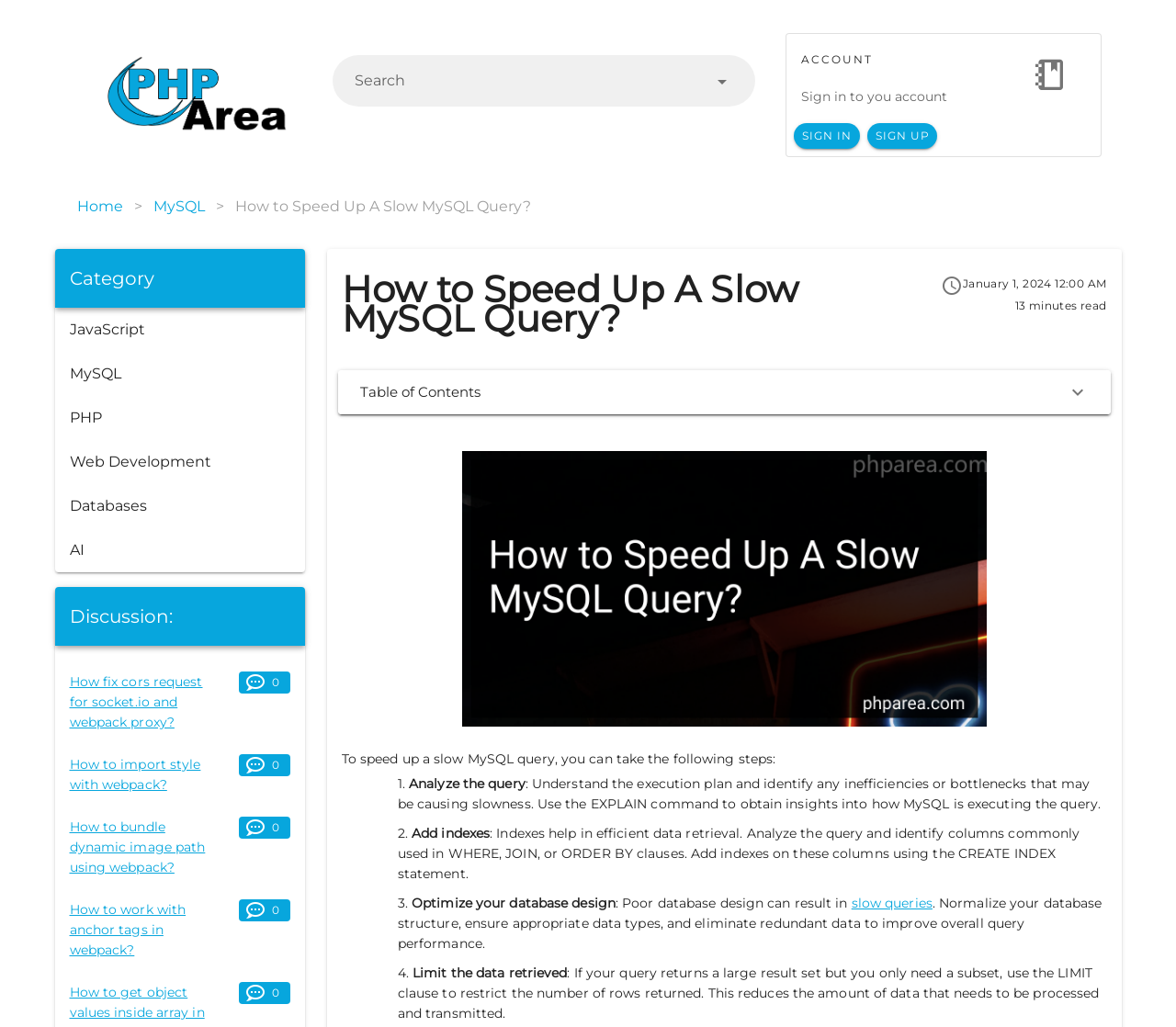Identify the bounding box coordinates for the element you need to click to achieve the following task: "Sign in to your account". Provide the bounding box coordinates as four float numbers between 0 and 1, in the form [left, top, right, bottom].

[0.675, 0.12, 0.731, 0.145]